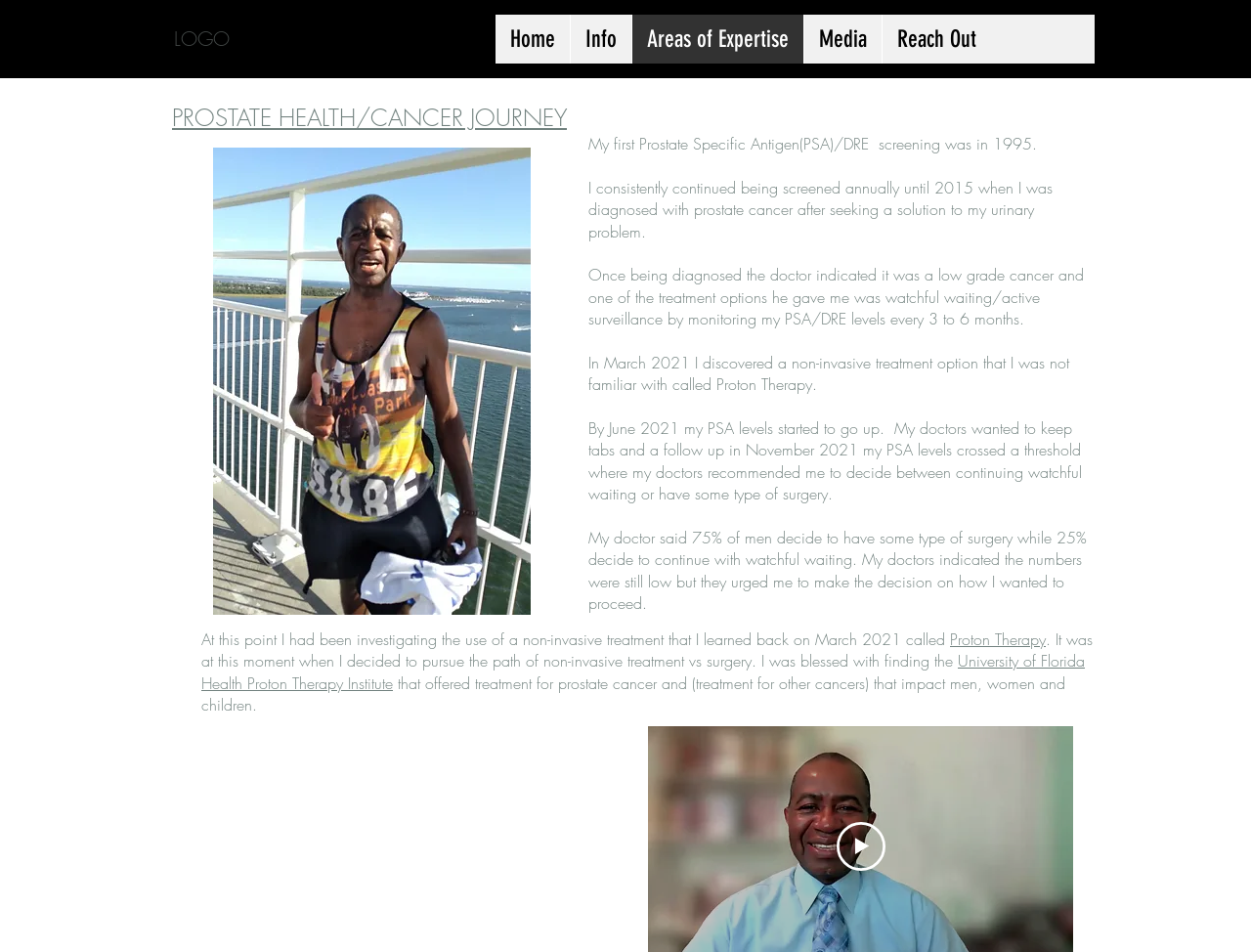Please examine the image and answer the question with a detailed explanation:
How many images are on the webpage?

There are two images on the webpage: one is a logo, and the other is an image of a person, likely the author, with the filename 'bridge_lee.jpg'.